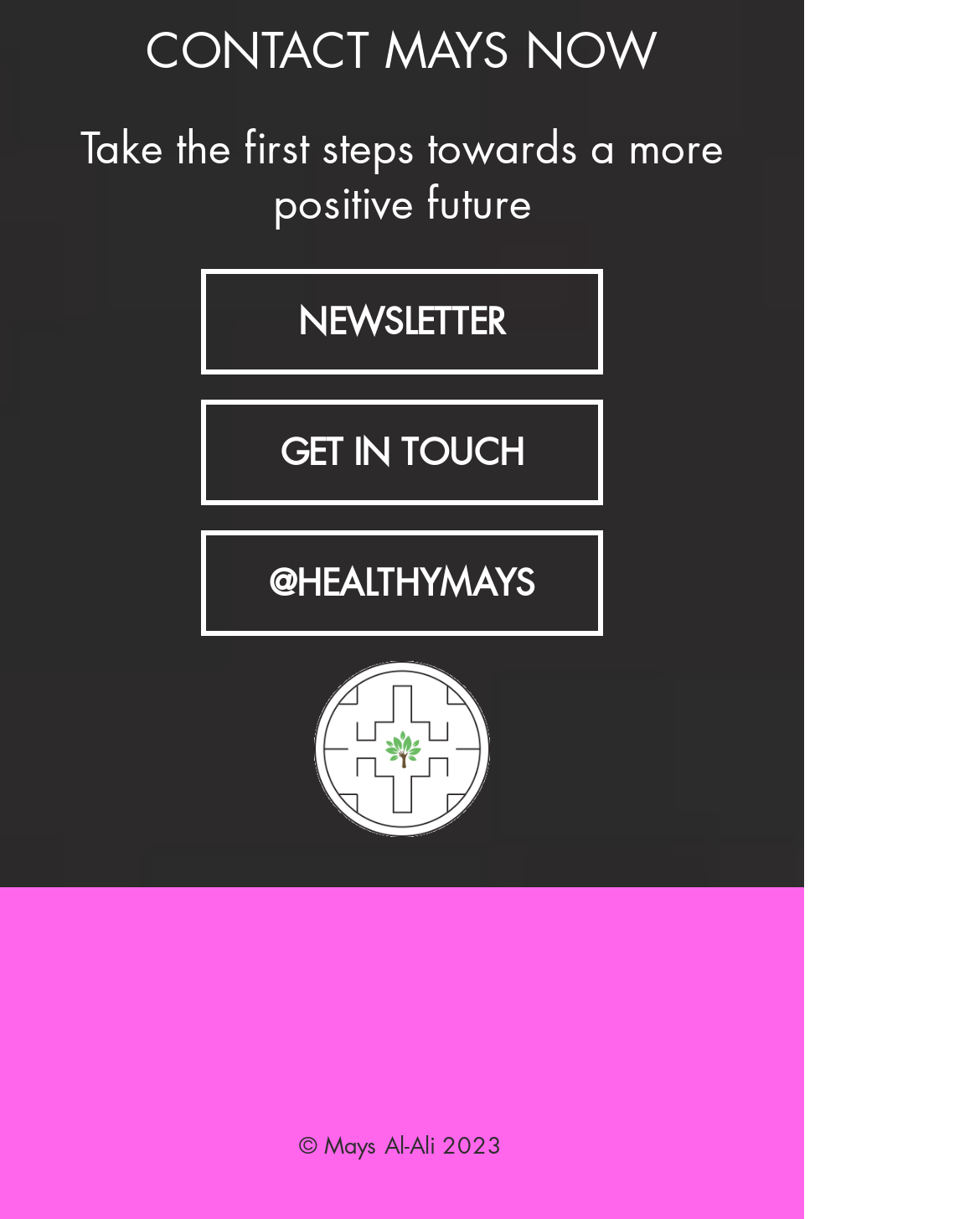How many social media platforms are listed on the webpage?
Look at the screenshot and provide an in-depth answer.

I looked at the 'Social Bar' list on the webpage and found two social media links, one for Facebook and one for Instagram, so the answer is 2.